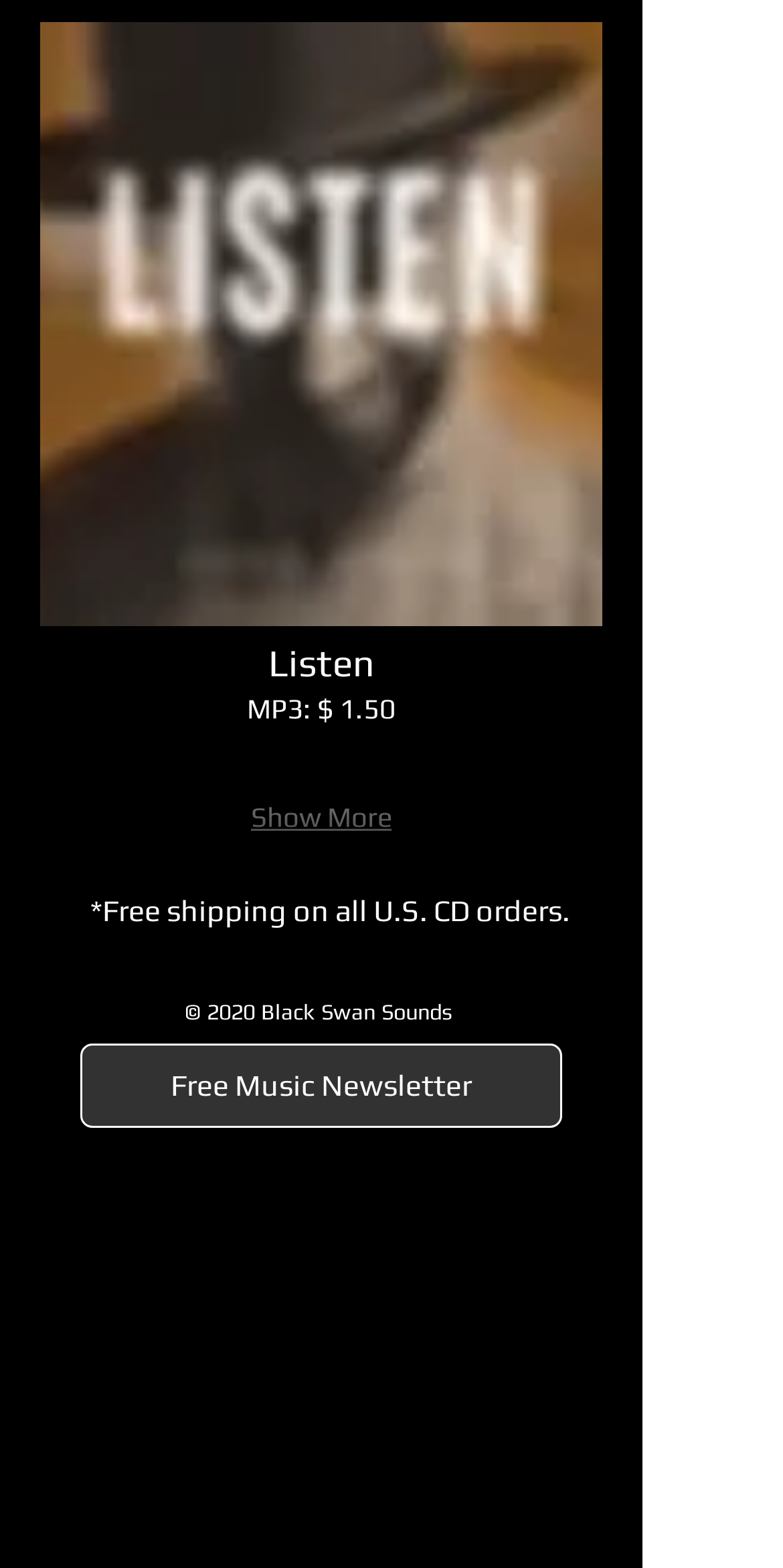What is the price of the MP3?
Using the image, provide a concise answer in one word or a short phrase.

$1.50